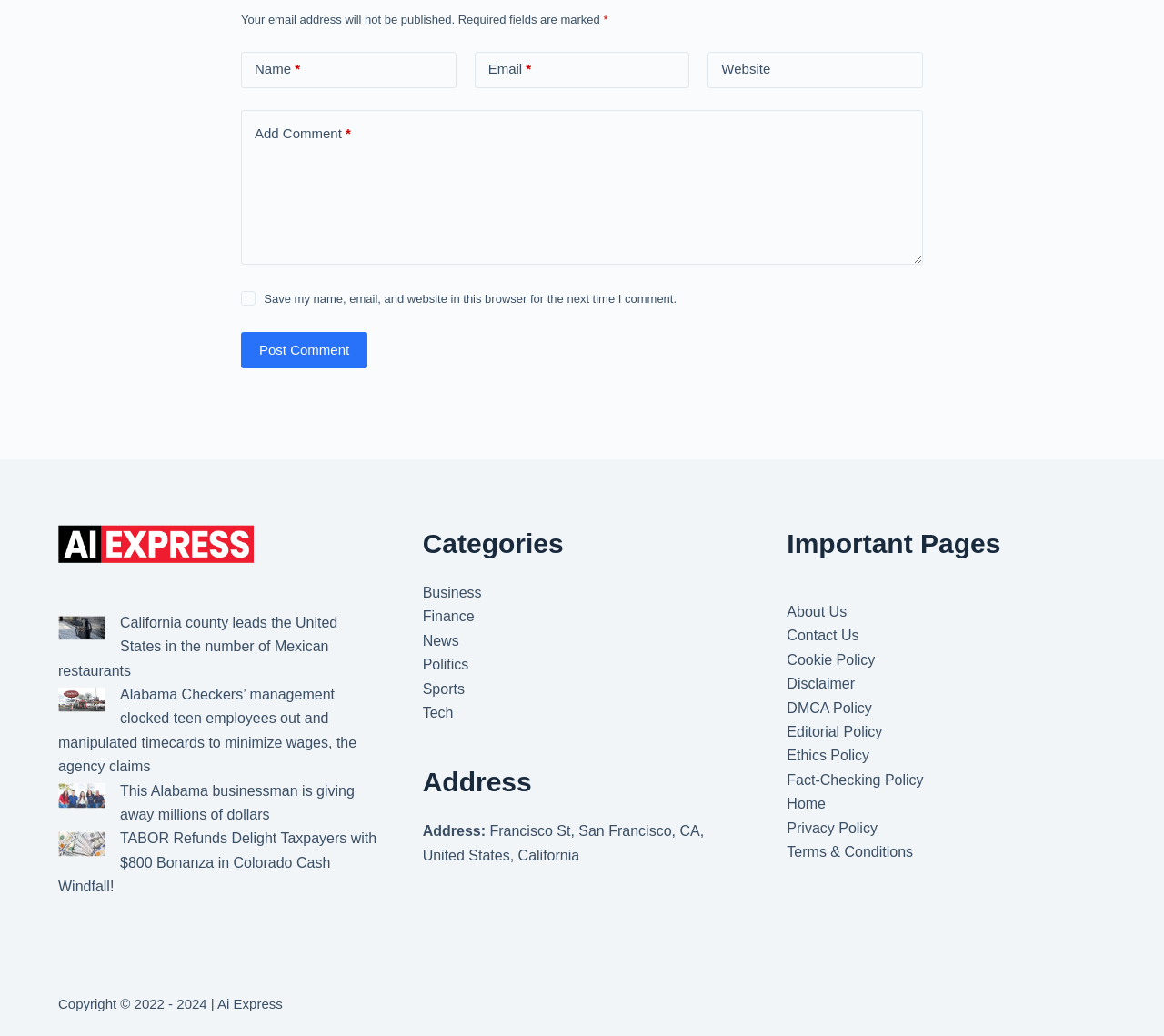What is the logo depicted in the figure?
Use the image to answer the question with a single word or phrase.

Ai Express logo